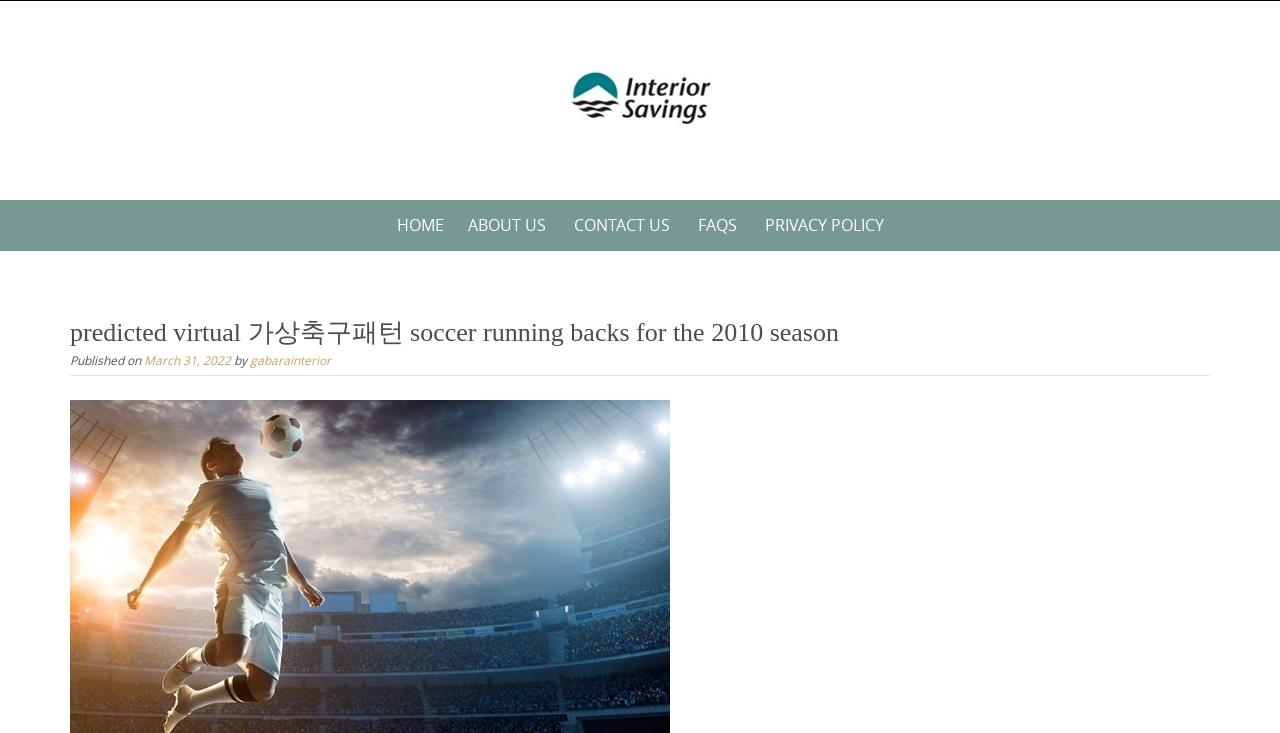Answer the question below with a single word or a brief phrase: 
Who is the author of the article?

gabarainterior